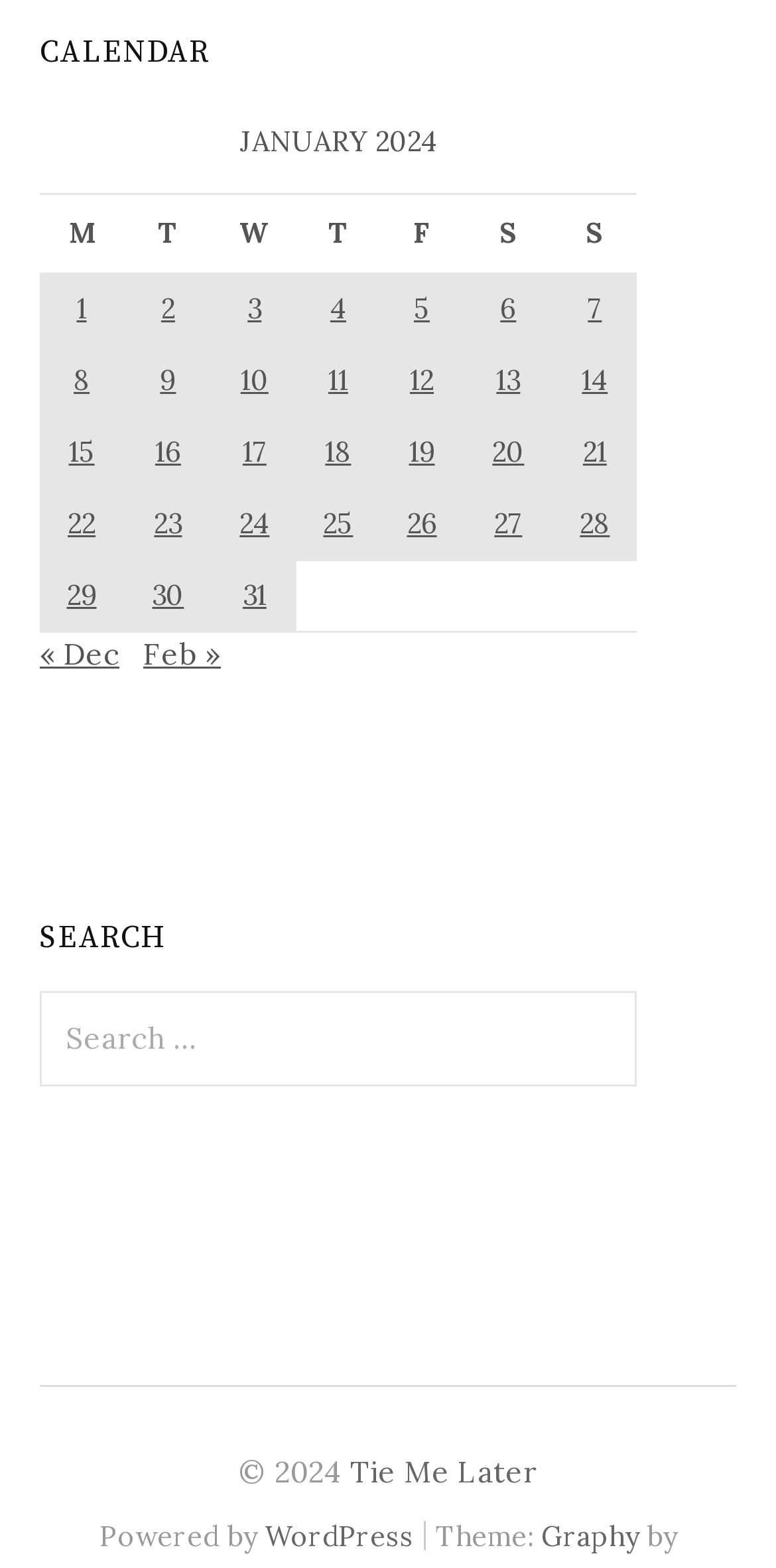Based on the image, please elaborate on the answer to the following question:
What is the last day of the month in the calendar?

The last grid cell in the calendar table contains the link 'Posts published on January 31, 2024', which indicates the last day of the month.